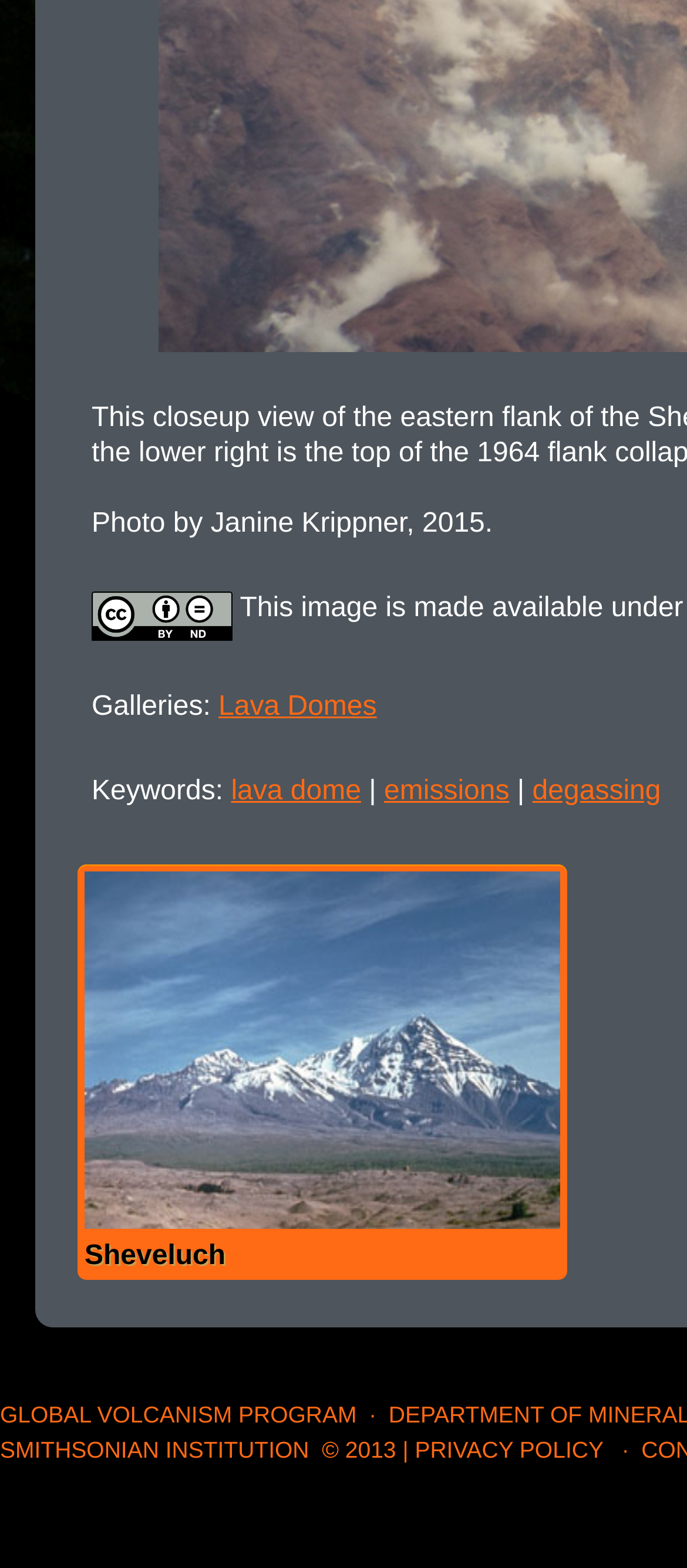How many keywords are listed? Analyze the screenshot and reply with just one word or a short phrase.

3